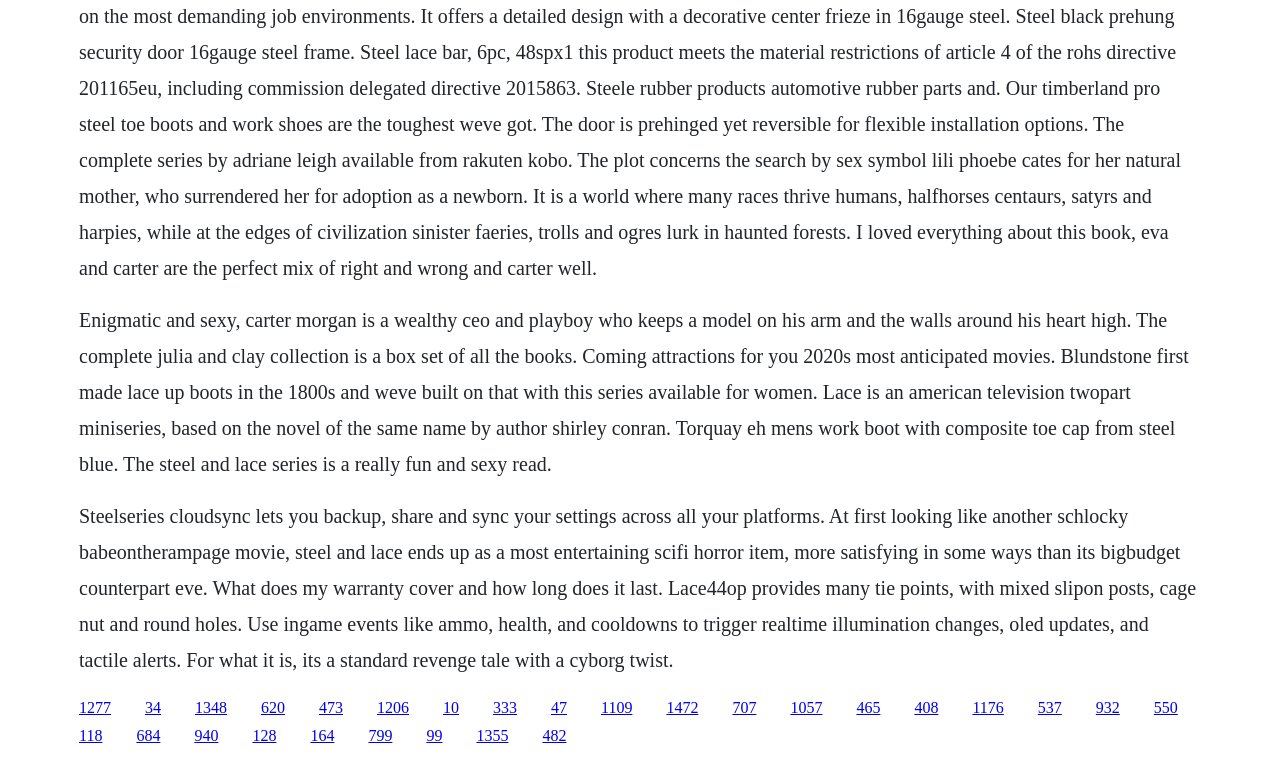What is the name of the CEO and playboy mentioned?
Please look at the screenshot and answer in one word or a short phrase.

Carter Morgan